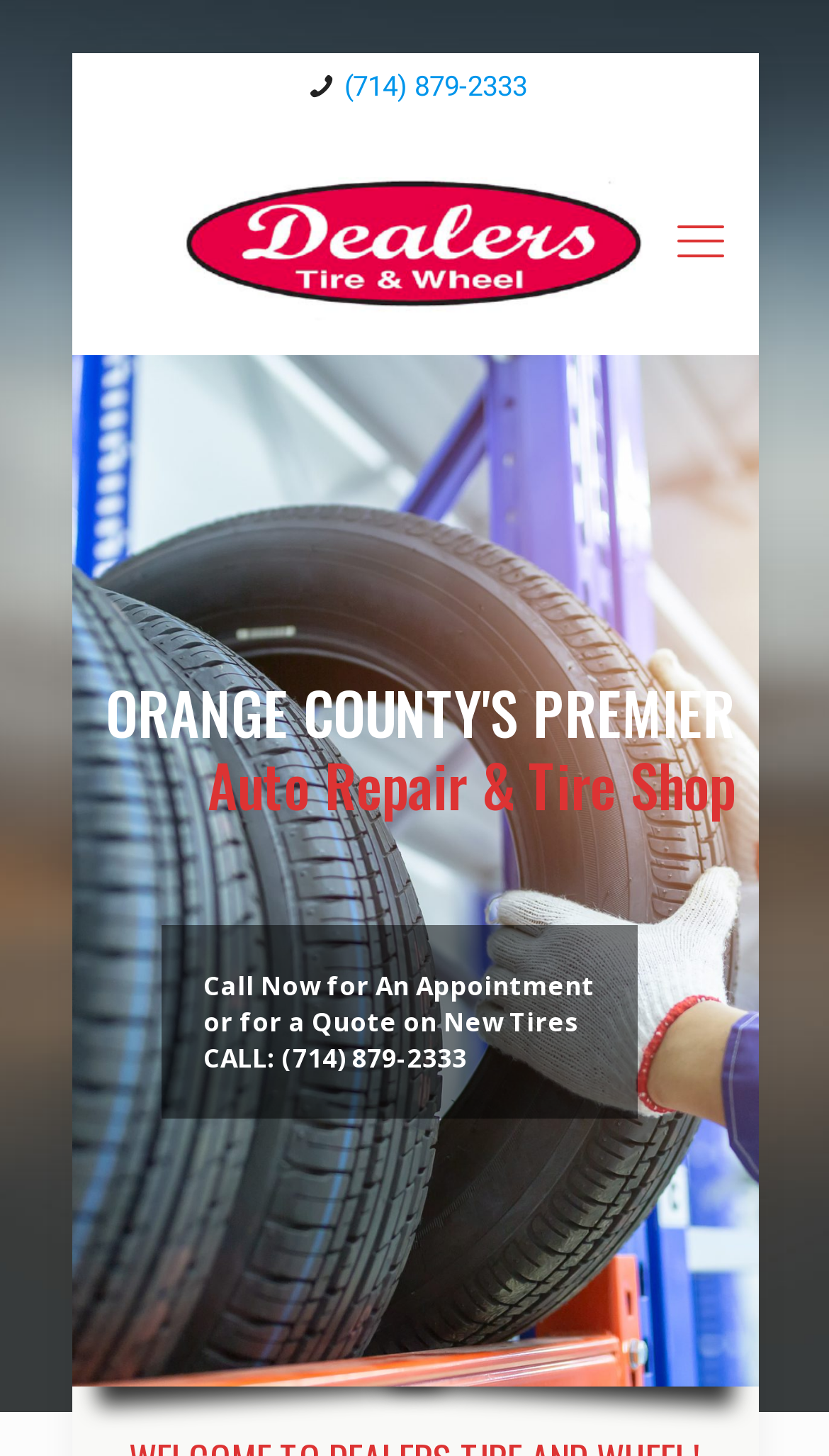Is there a way to contact the shop online?
Based on the image, provide a one-word or brief-phrase response.

No